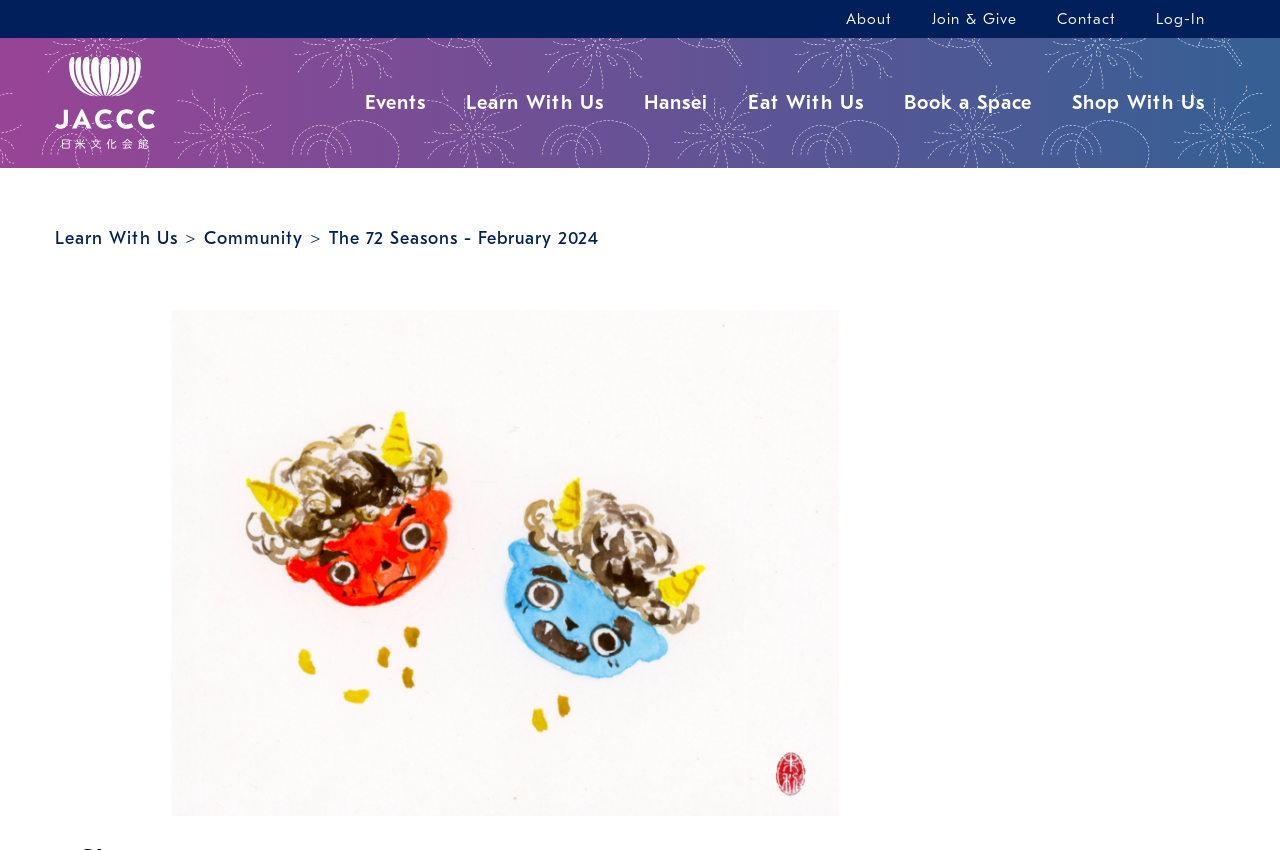Based on the image, give a detailed response to the question: How many links are there in the top navigation bar?

I counted the number of links in the top navigation bar by looking at the elements with type 'link' and bounding box coordinates that suggest they are located at the top of the page. I found 5 links: 'About', 'Contact', 'Log-In', 'Join & Give', and an empty link.